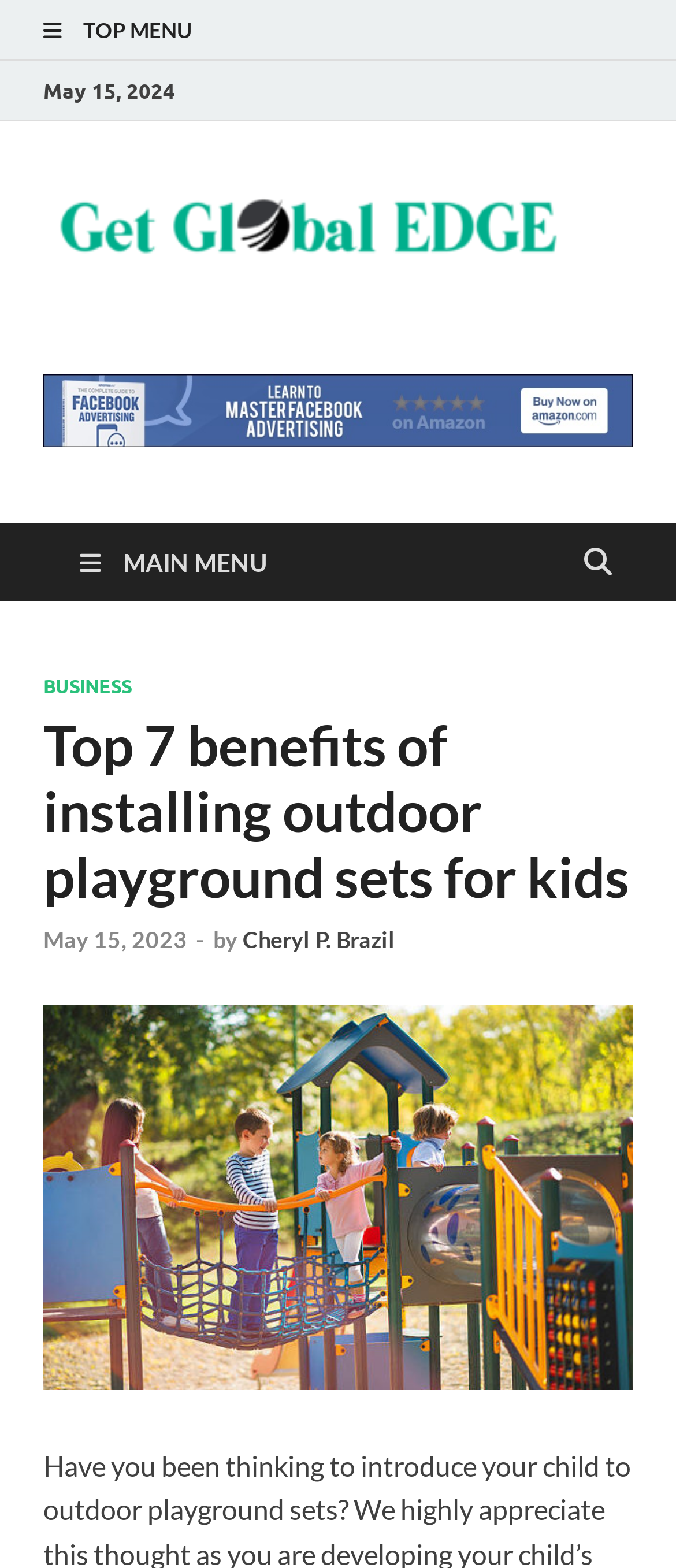Find the bounding box coordinates for the UI element that matches this description: "Business".

[0.064, 0.43, 0.195, 0.446]